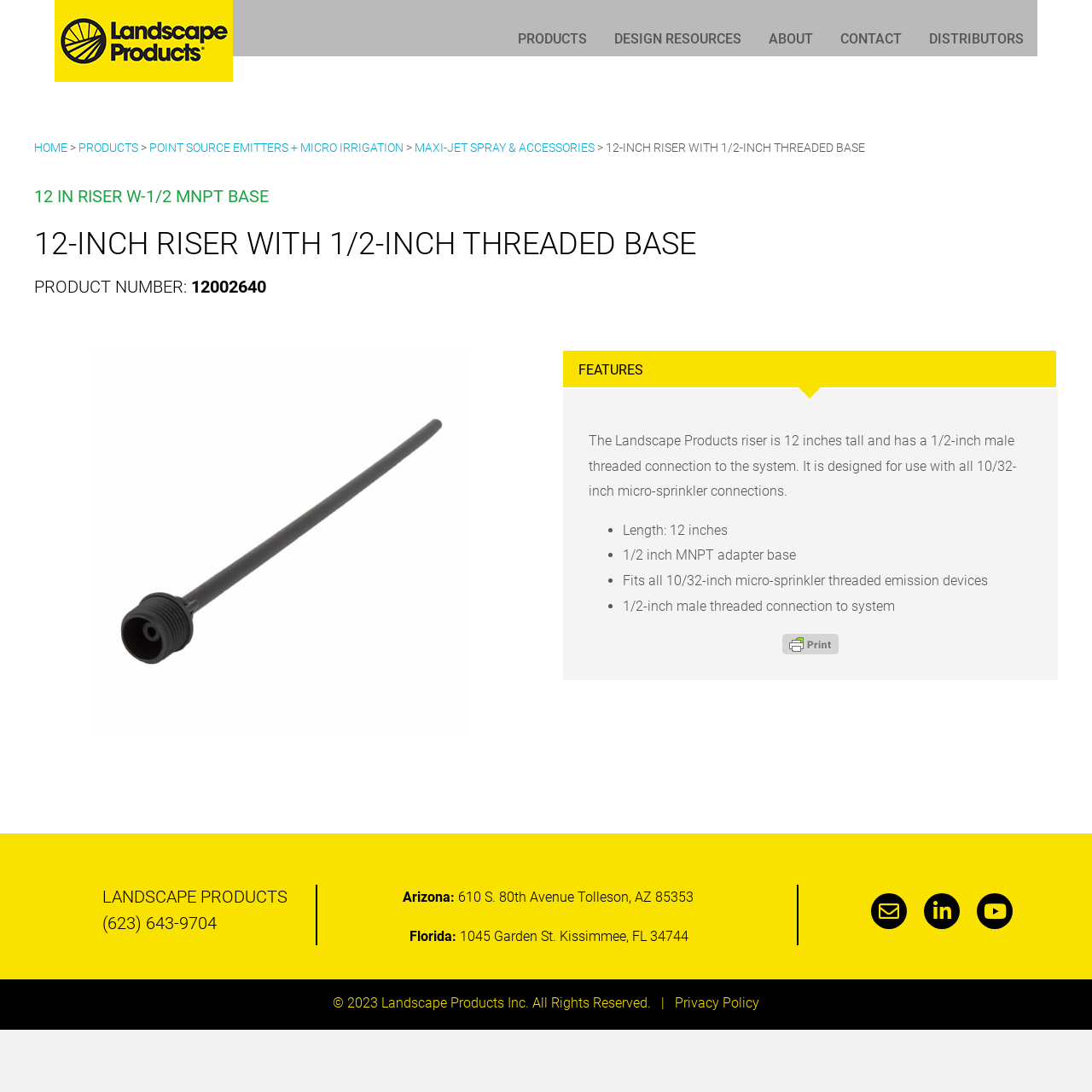Determine the primary headline of the webpage.

12-INCH RISER WITH 1/2-INCH THREADED BASE